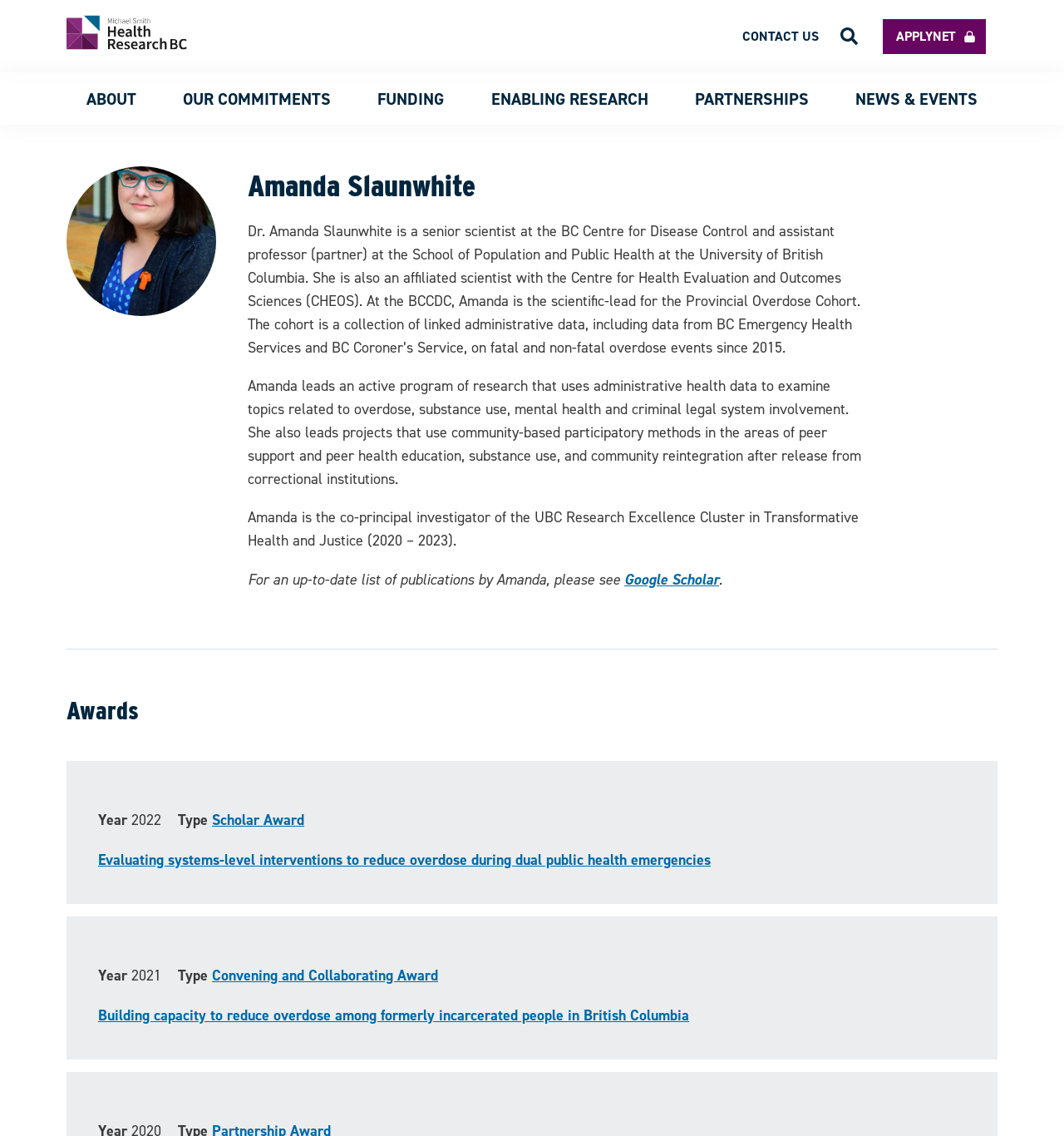Specify the bounding box coordinates of the region I need to click to perform the following instruction: "Click the APPLYNET link". The coordinates must be four float numbers in the range of 0 to 1, i.e., [left, top, right, bottom].

[0.83, 0.016, 0.927, 0.047]